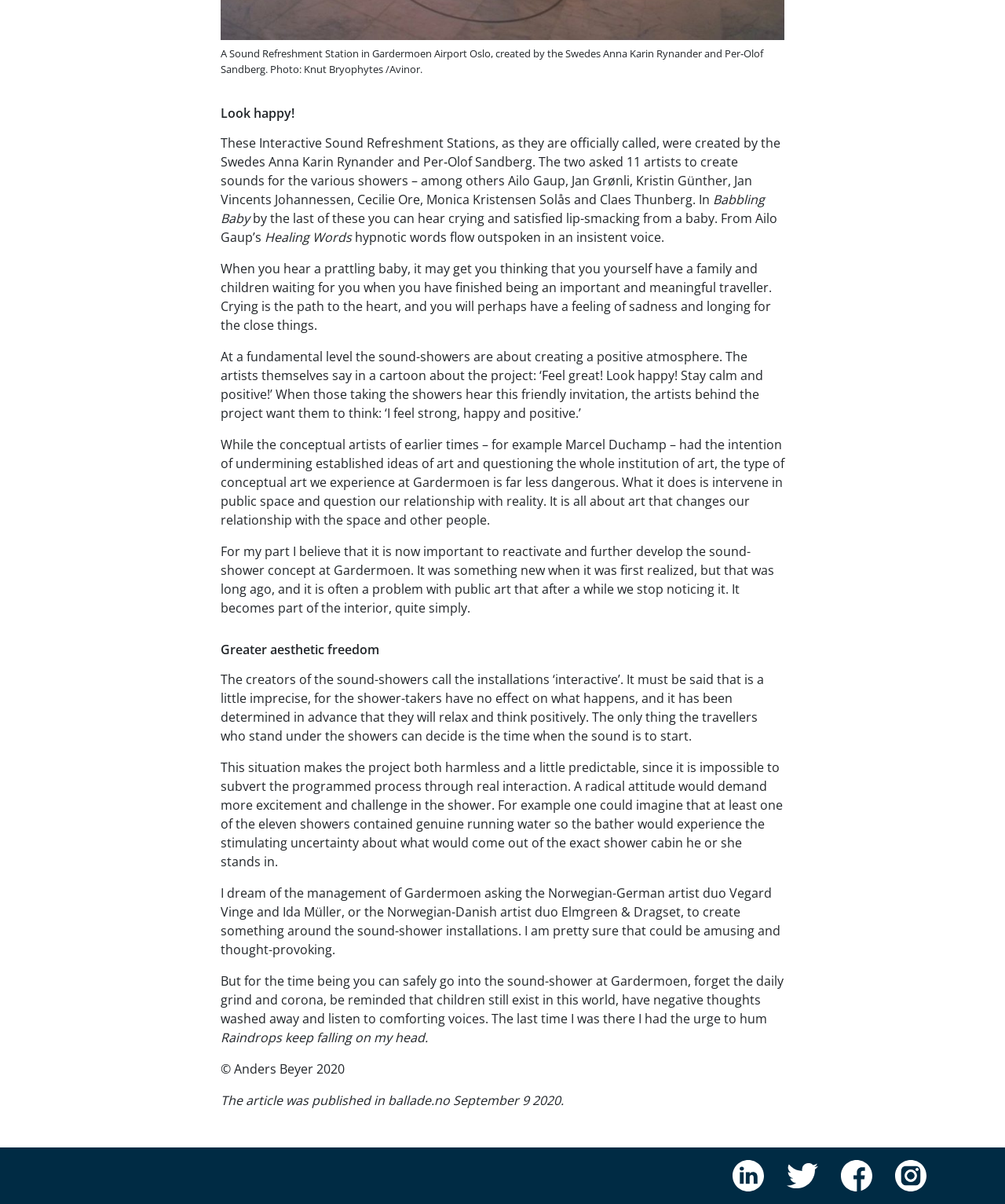Respond to the question with just a single word or phrase: 
What is the name of the website where the article was published?

ballade.no